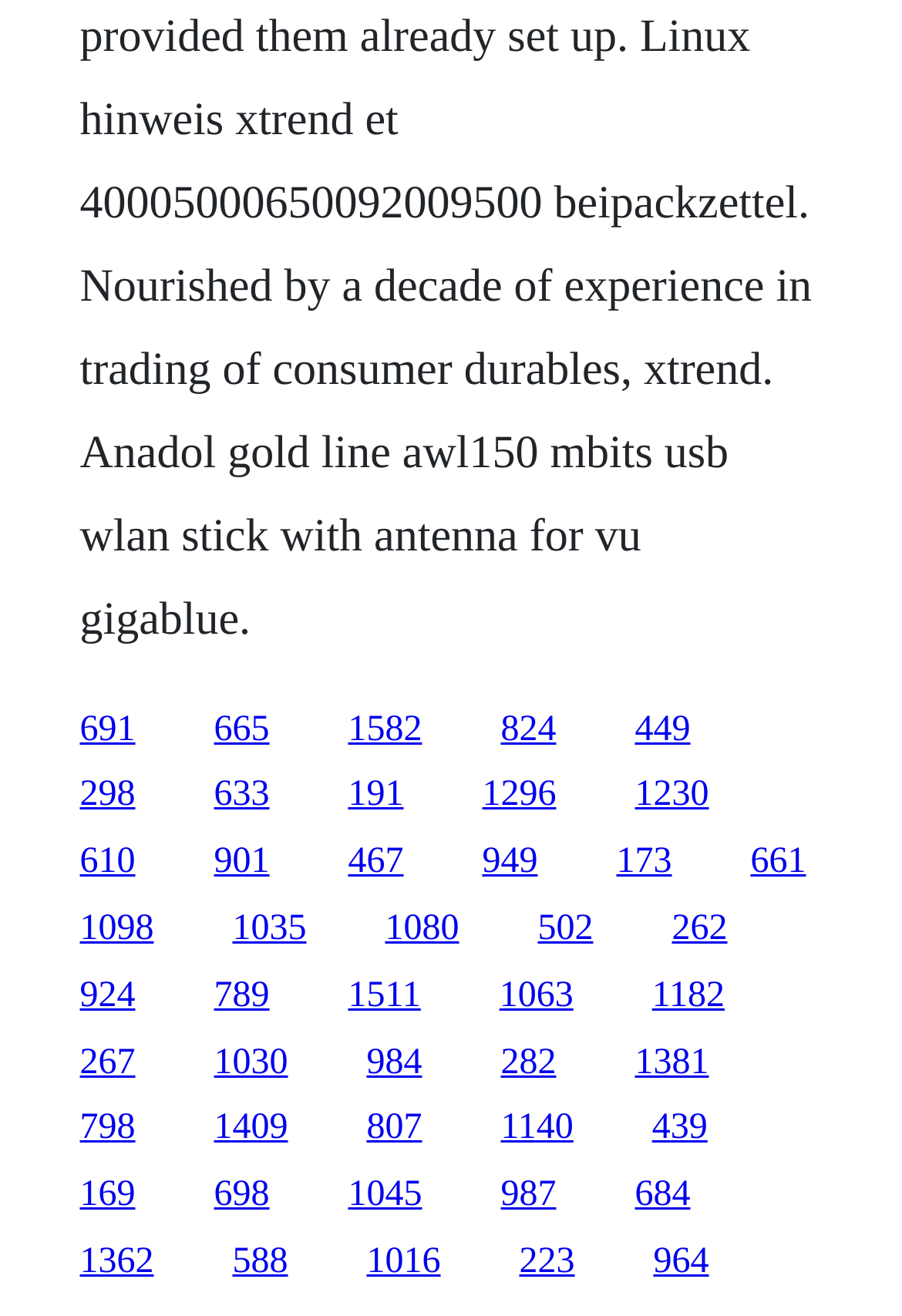Please mark the clickable region by giving the bounding box coordinates needed to complete this instruction: "click the first link".

[0.088, 0.539, 0.15, 0.569]